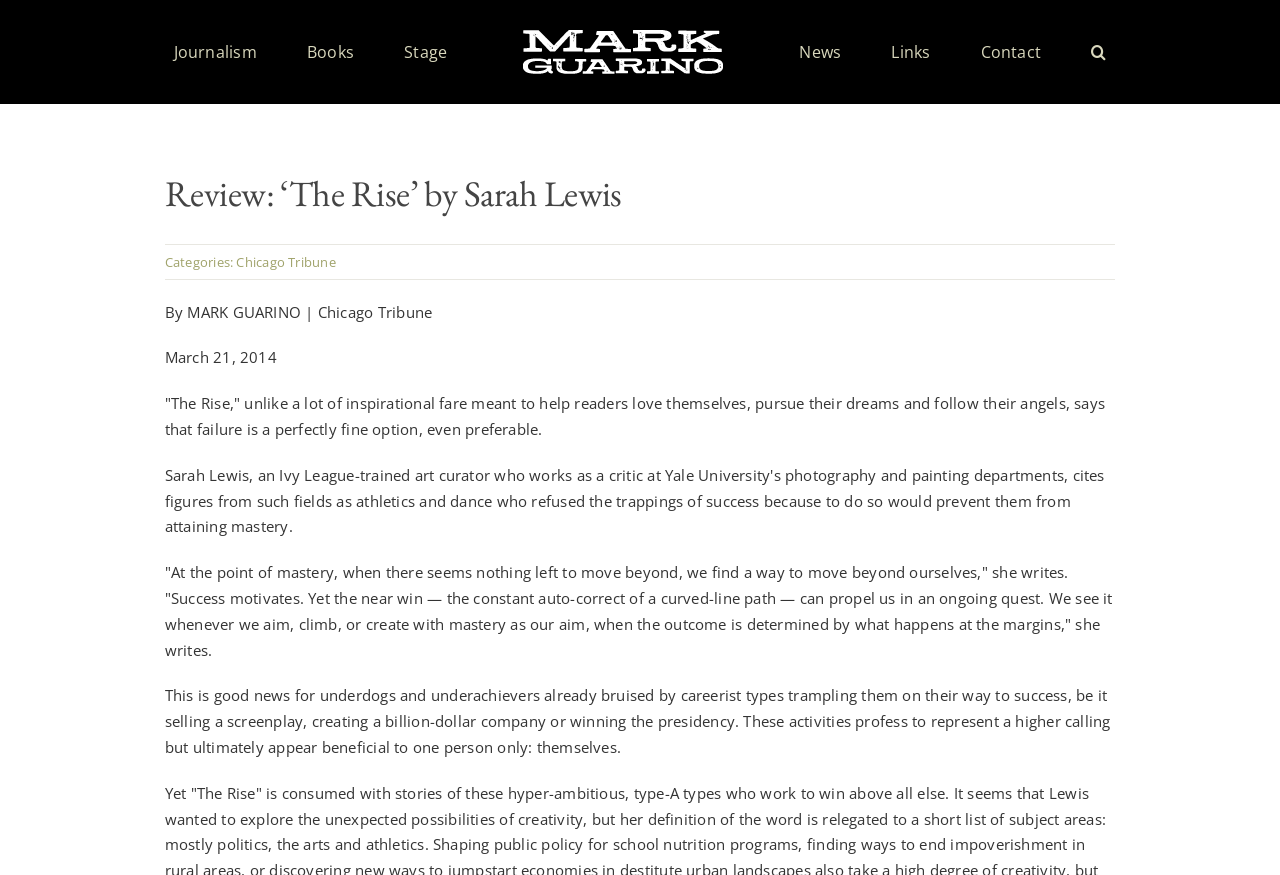Use a single word or phrase to answer the question: 
What is the name of the book being reviewed?

The Rise